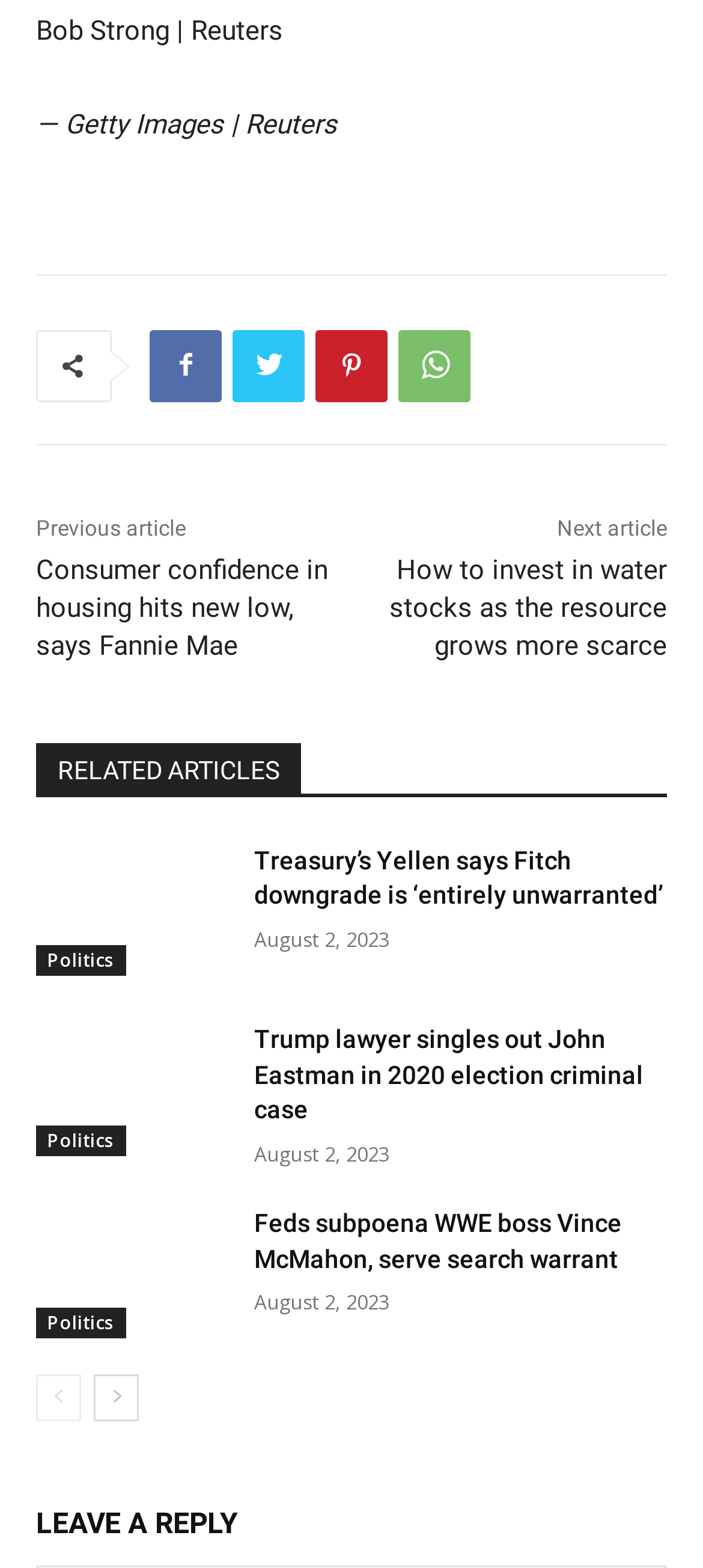Extract the bounding box coordinates for the UI element described as: "Facebook".

[0.213, 0.21, 0.315, 0.256]